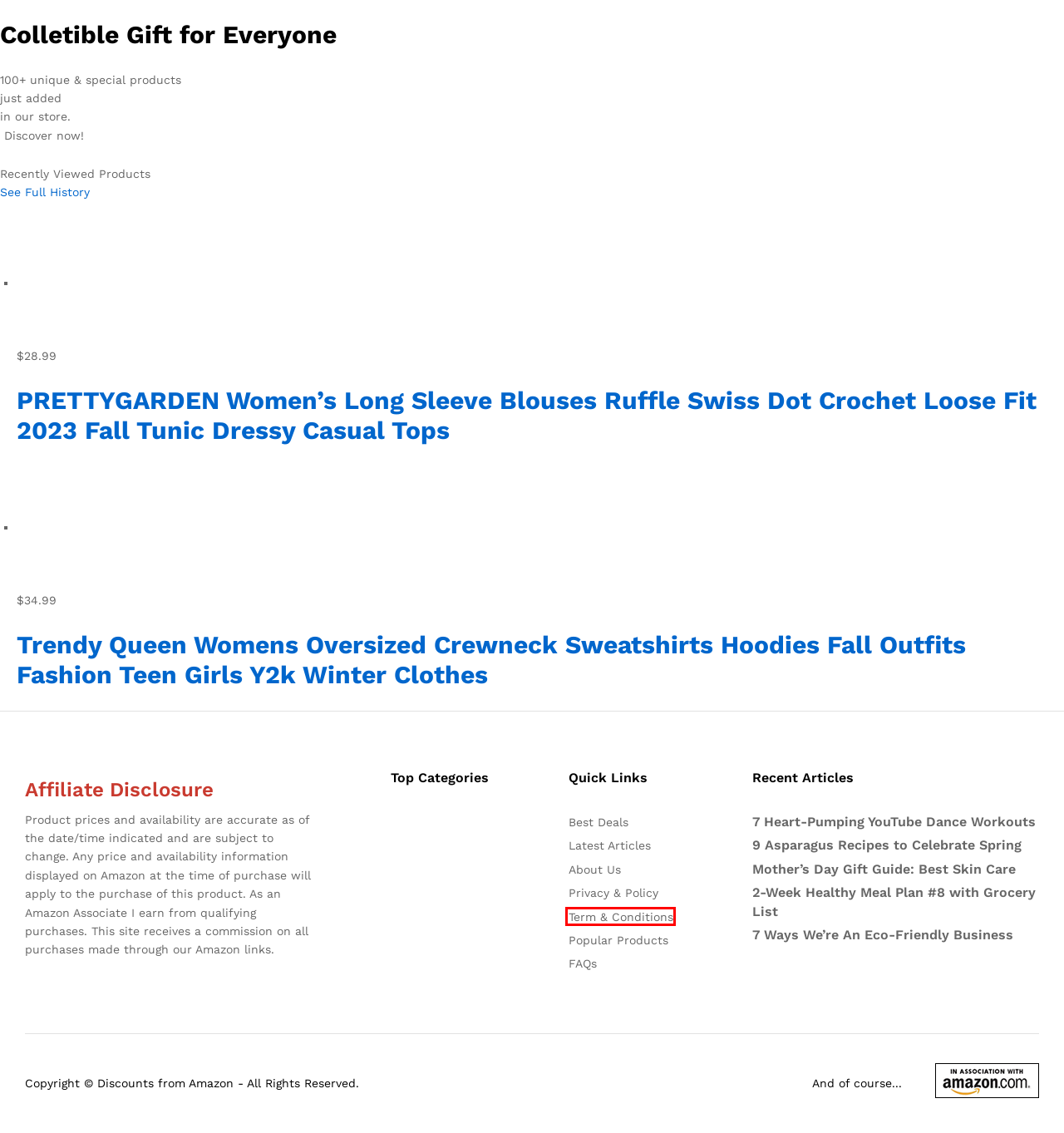Given a screenshot of a webpage with a red bounding box highlighting a UI element, choose the description that best corresponds to the new webpage after clicking the element within the red bounding box. Here are your options:
A. Privacy & Policy – Amazon Discount Store
B. 7 Heart-Pumping YouTube Dance Workouts – Amazon Discount Store
C. Your Recently Viewed – Amazon Discount Store
D. Mother’s Day Gift Guide: Best Skin Care – Amazon Discount Store
E. 7 Ways We’re An Eco-Friendly Business  – Amazon Discount Store
F. Term & Conditions – Amazon Discount Store
G. 2-Week Healthy Meal Plan #8 with Grocery List – Amazon Discount Store
H. 9 Asparagus Recipes to Celebrate Spring – Amazon Discount Store

F